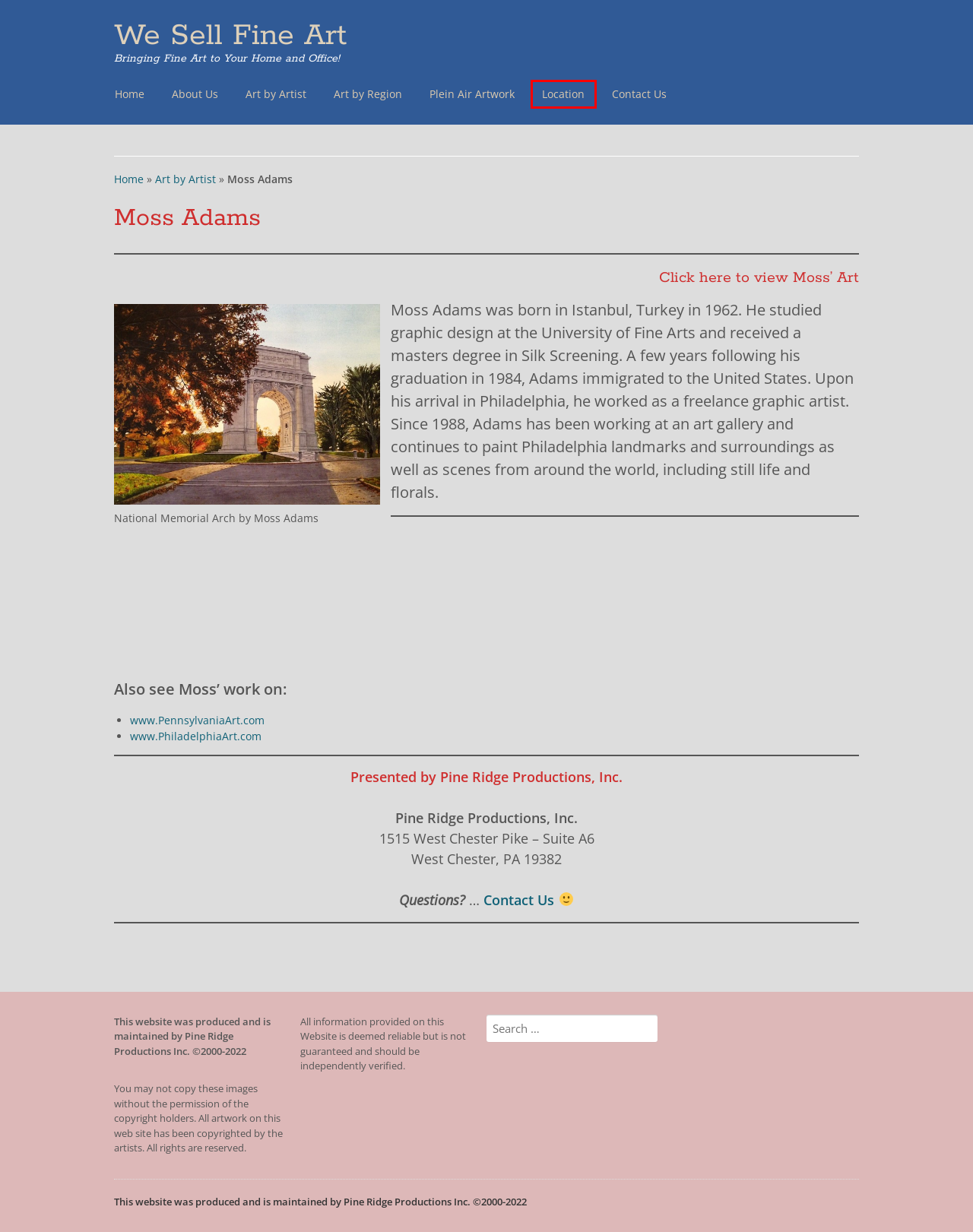Look at the screenshot of a webpage where a red bounding box surrounds a UI element. Your task is to select the best-matching webpage description for the new webpage after you click the element within the bounding box. The available options are:
A. Location - We Sell Fine Art
B. Moss Adams Art - We Sell Fine Art
C. About Us - We Sell Fine Art
D. We Sell Fine Art provides quality artwork your Home and Office.
E. Plein Air Artwork - We Sell Fine Art
F. Contact Us - We Sell Fine Art
G. Fine Artwork and Limited Edition Prints by well known Artists
H. Art by Region - We Sell Fine Art

A